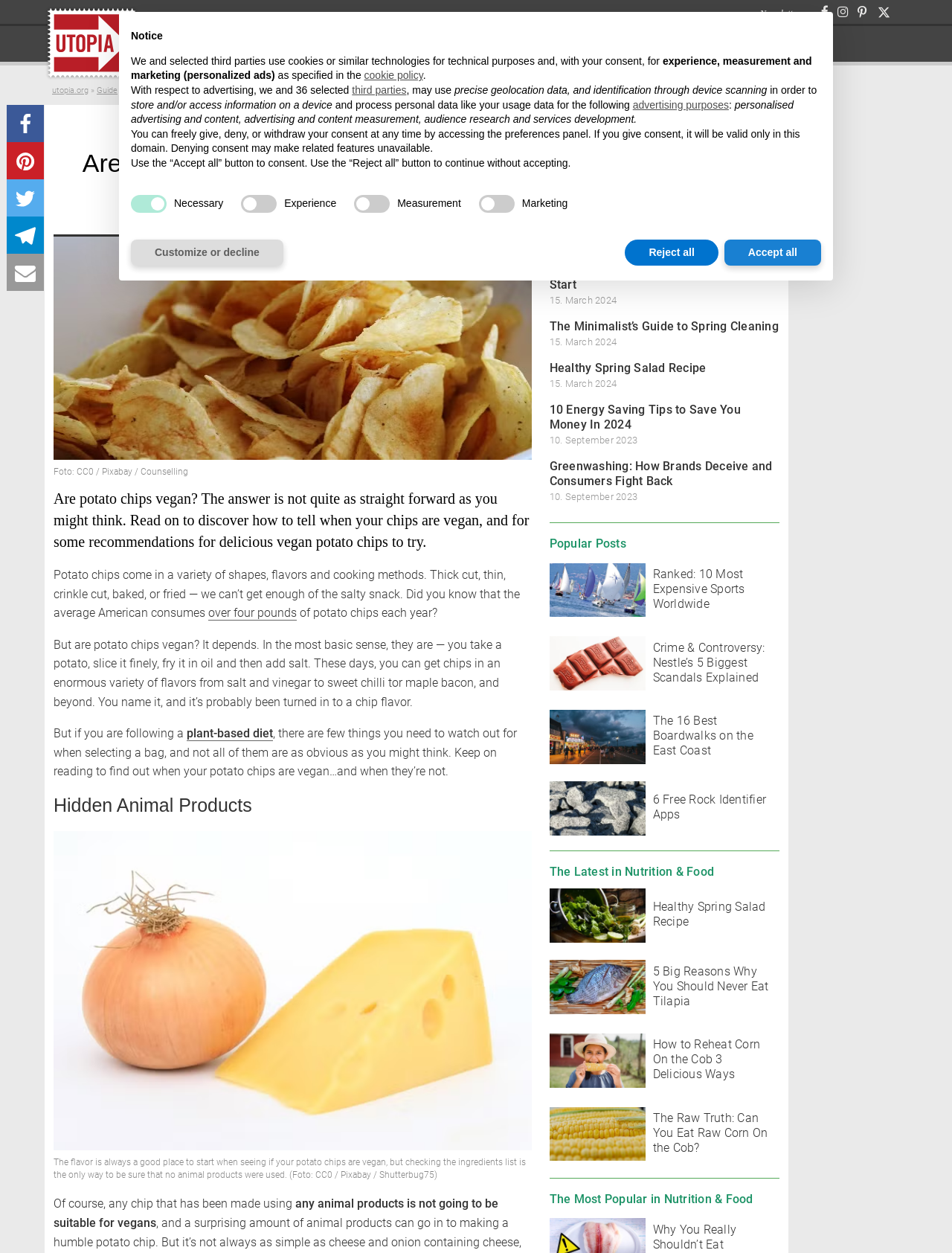Can you find the bounding box coordinates for the element that needs to be clicked to execute this instruction: "Click on the 'Newsletter' link"? The coordinates should be given as four float numbers between 0 and 1, i.e., [left, top, right, bottom].

[0.798, 0.0, 0.849, 0.021]